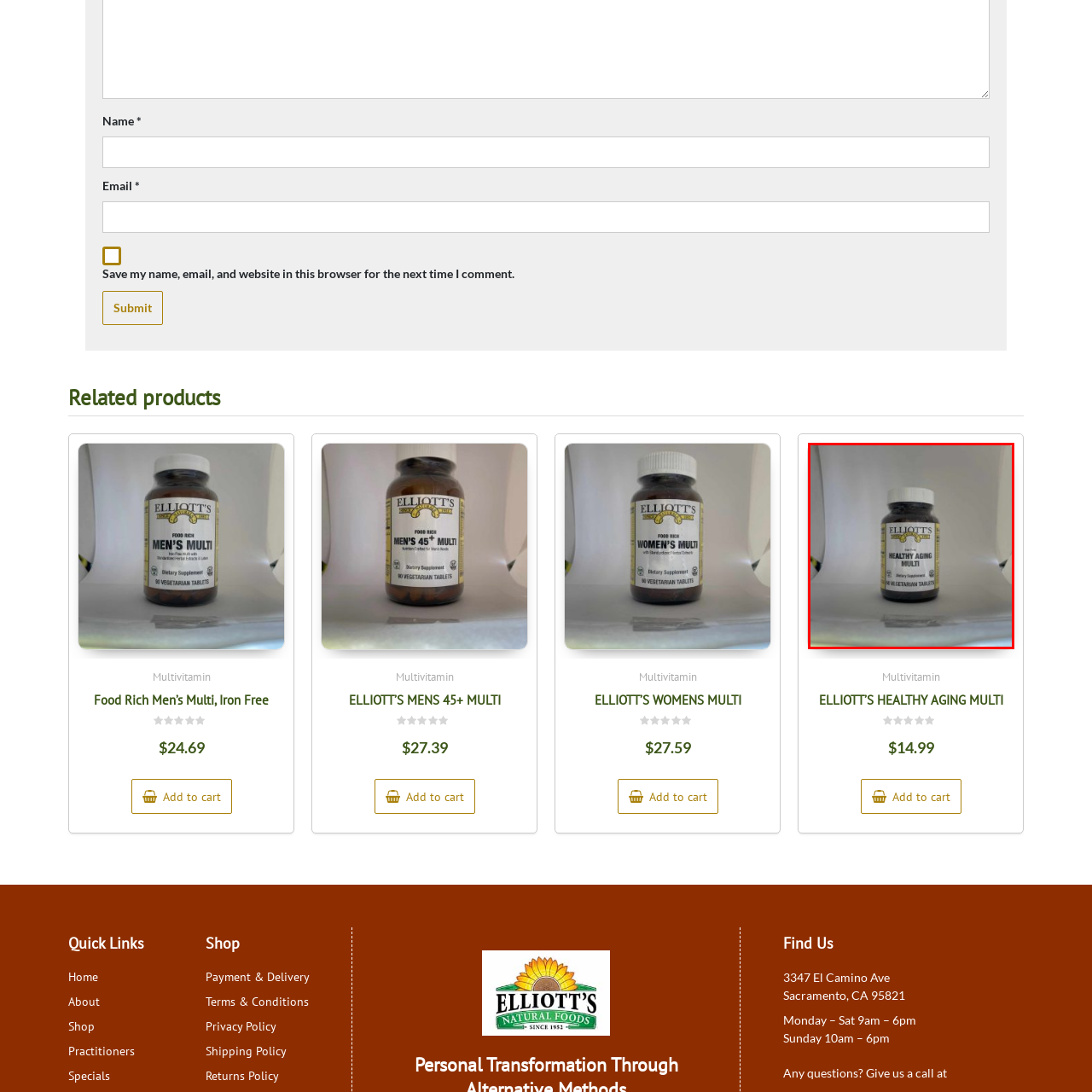Craft a detailed explanation of the image surrounded by the red outline.

The image features a bottle of "Elliott’s Natural Foods Healthy Aging Multi," a dietary supplement designed for wellness. The bottle is prominently labeled, showcasing its purpose as a multivitamin tailored for healthy aging, and it contains 60 vegetarian tablets. The design includes bold text and branding in yellow and black, emphasizing the product's natural approach. It is set against a light background, drawing attention to the bottle's features, including its child-resistant cap and clear nutritional information. This product is likely aimed at adults seeking support for their nutritional needs as they age.